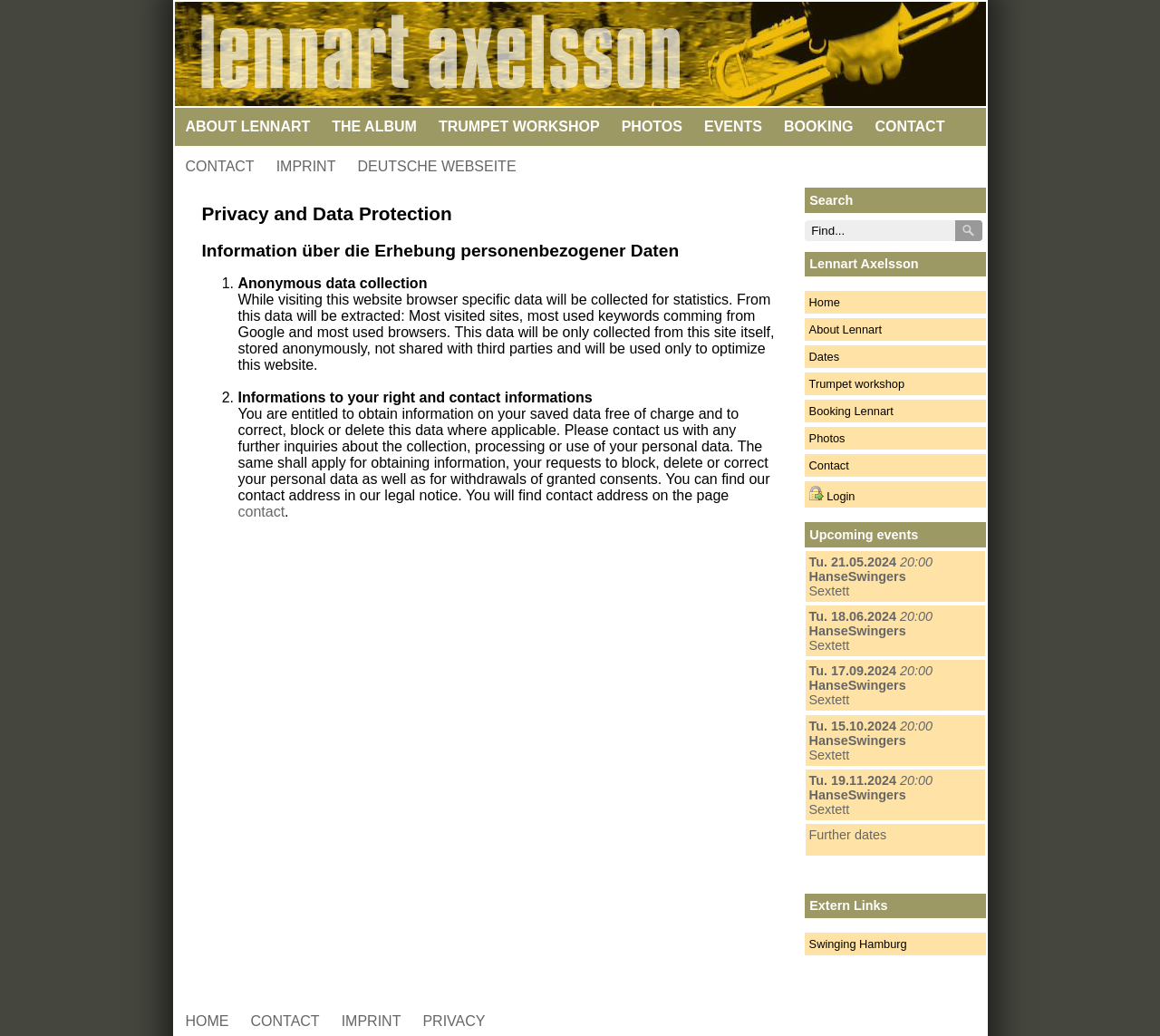Please identify the bounding box coordinates of the clickable region that I should interact with to perform the following instruction: "Click on the 'CONTACT' link". The coordinates should be expressed as four float numbers between 0 and 1, i.e., [left, top, right, bottom].

[0.745, 0.104, 0.824, 0.141]